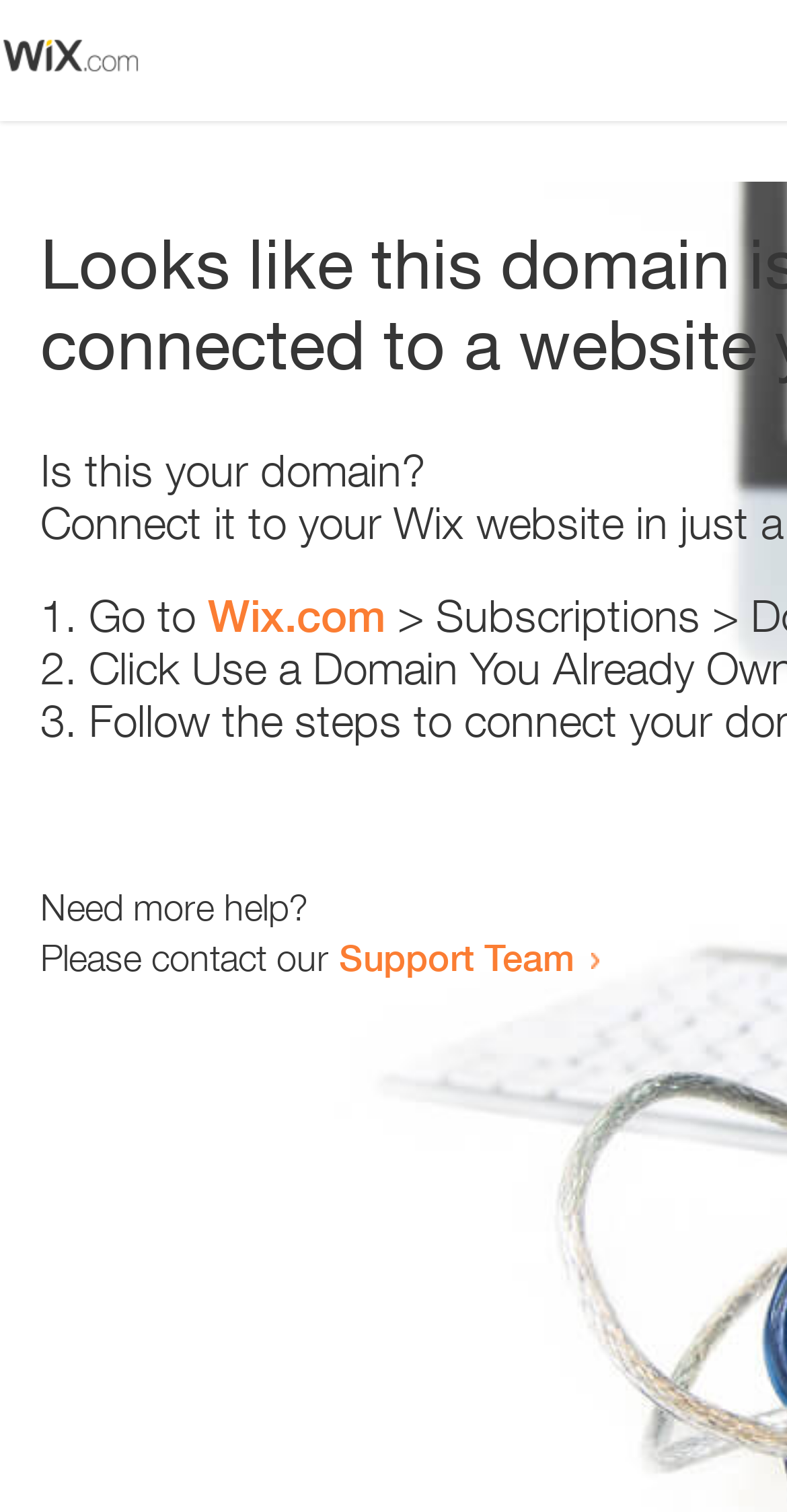Using the description: "Proudly powered by WordPress", determine the UI element's bounding box coordinates. Ensure the coordinates are in the format of four float numbers between 0 and 1, i.e., [left, top, right, bottom].

None